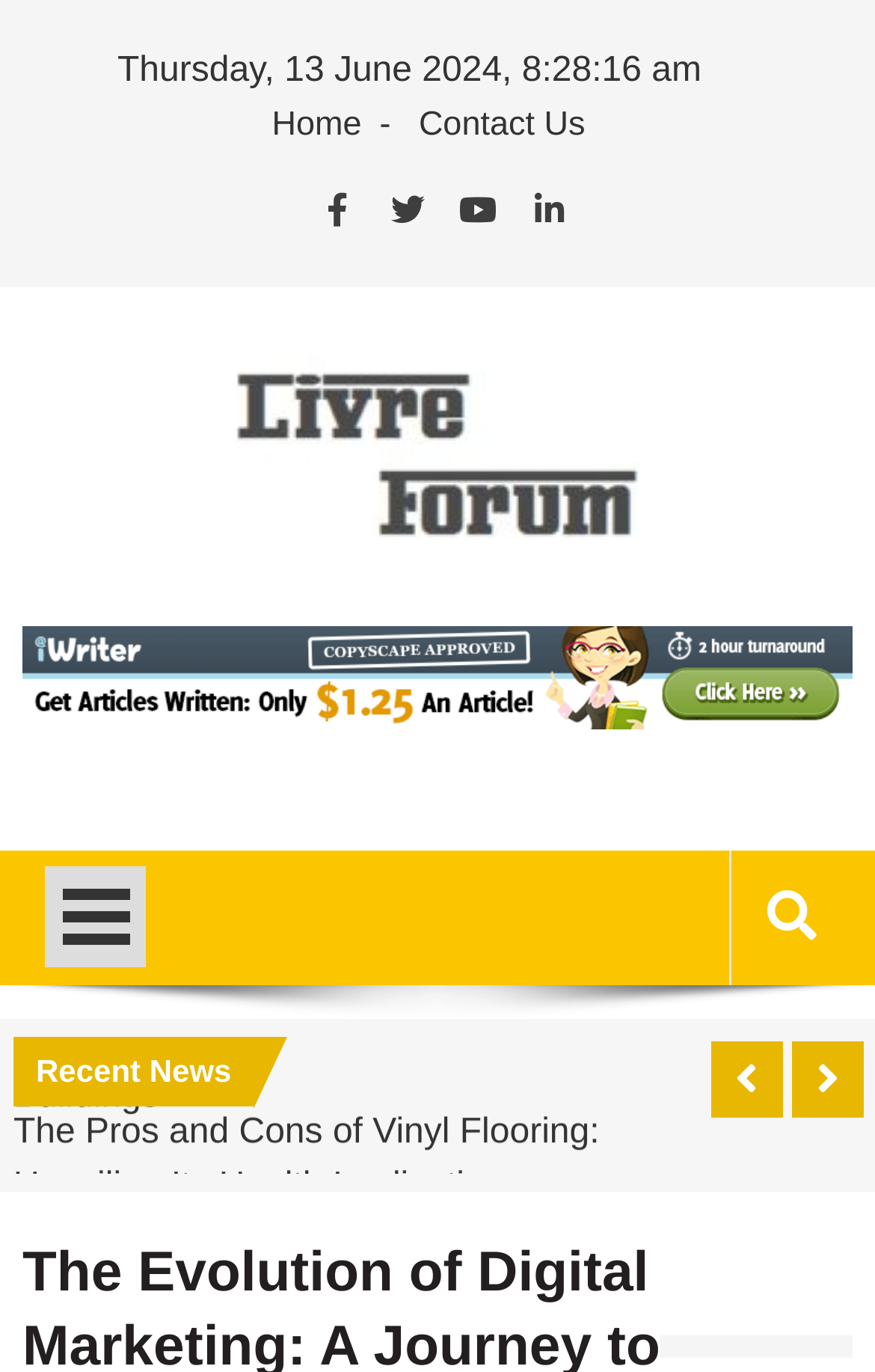Create a detailed narrative describing the layout and content of the webpage.

The webpage is about digital marketing, with a focus on its evolution and journey to success. At the top, there are four social media links, represented by icons, positioned horizontally next to each other. Below these icons, there are three main navigation links: "Home" and "Contact Us" on the left and right sides, respectively, and "Live RE Forum" in the middle.

The "Live RE Forum" section is prominent, with a heading and an image that takes up a significant portion of the top half of the page. Below this section, there is a "Updated News Blog" label.

The main content of the page is a list of news articles, with seven links to different articles. These articles have titles such as "What are Office Carpet Tiles and Why are they Popular?", "Are Sisal Carpets the Eco-Friendly Elegance Your Space Deserves?", and "The Industry of Commercial Cleaning Brisbane: Keeping Businesses Pristine". These links are stacked vertically, taking up the majority of the page.

At the bottom of the page, there is a shadow image that spans the entire width of the page. Above this shadow, there is a "Recent News" label.